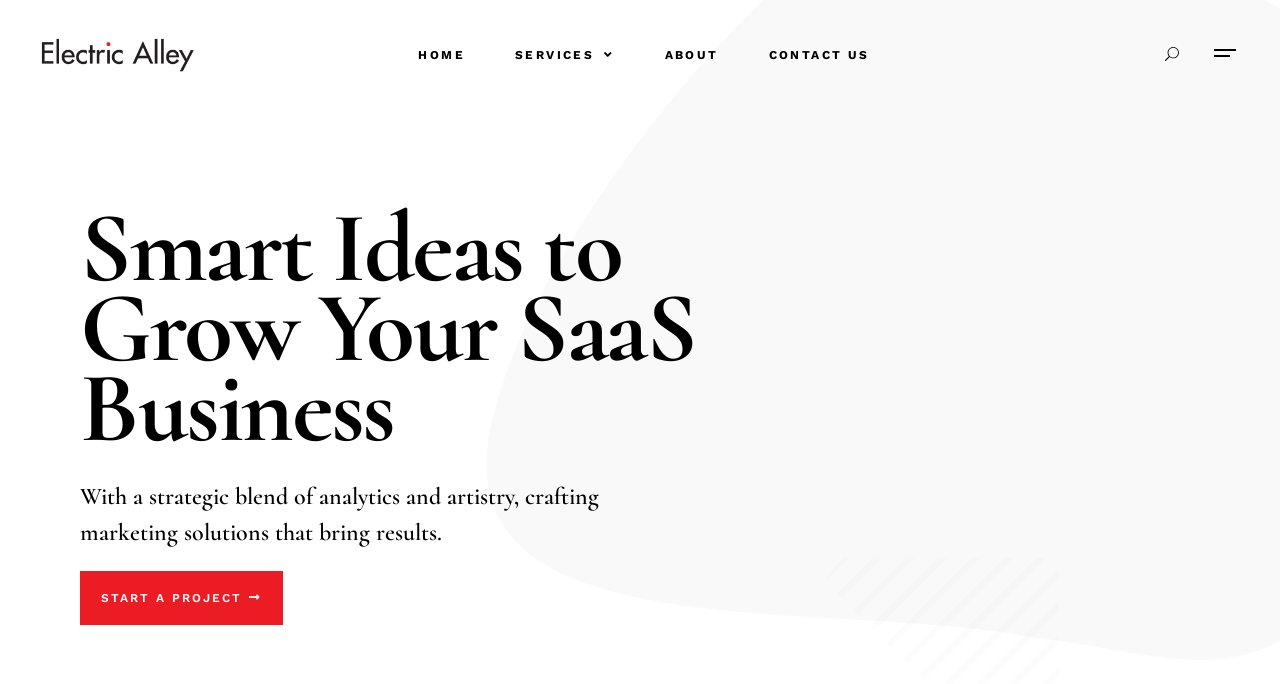Provide a thorough description of this webpage.

The webpage is about Saas Marketing, specifically Electric Alley, a marketing consultancy service in London. At the top left corner, there is a logo of Electric Alley, which is an image linked to the homepage. 

To the right of the logo, there is a navigation menu consisting of five links: HOME, SERVICES, ABOUT, CONTACT US, and an empty link. The SERVICES link has a dropdown menu. These links are positioned horizontally, with HOME on the left and CONTACT US on the right.

Below the navigation menu, there is a heading that reads "Smart Ideas to Grow Your SaaS Business". Underneath the heading, there is a paragraph of text that describes the marketing consultancy service, stating that it crafts marketing solutions that bring results with a strategic blend of analytics and artistry.

To the right of the paragraph, there is a call-to-action button that says "START A PROJECT". Above the button, there is a triangle-shaped image, which is likely a decorative element.

At the top right corner, there are two small images, one of which is linked to an unknown destination.